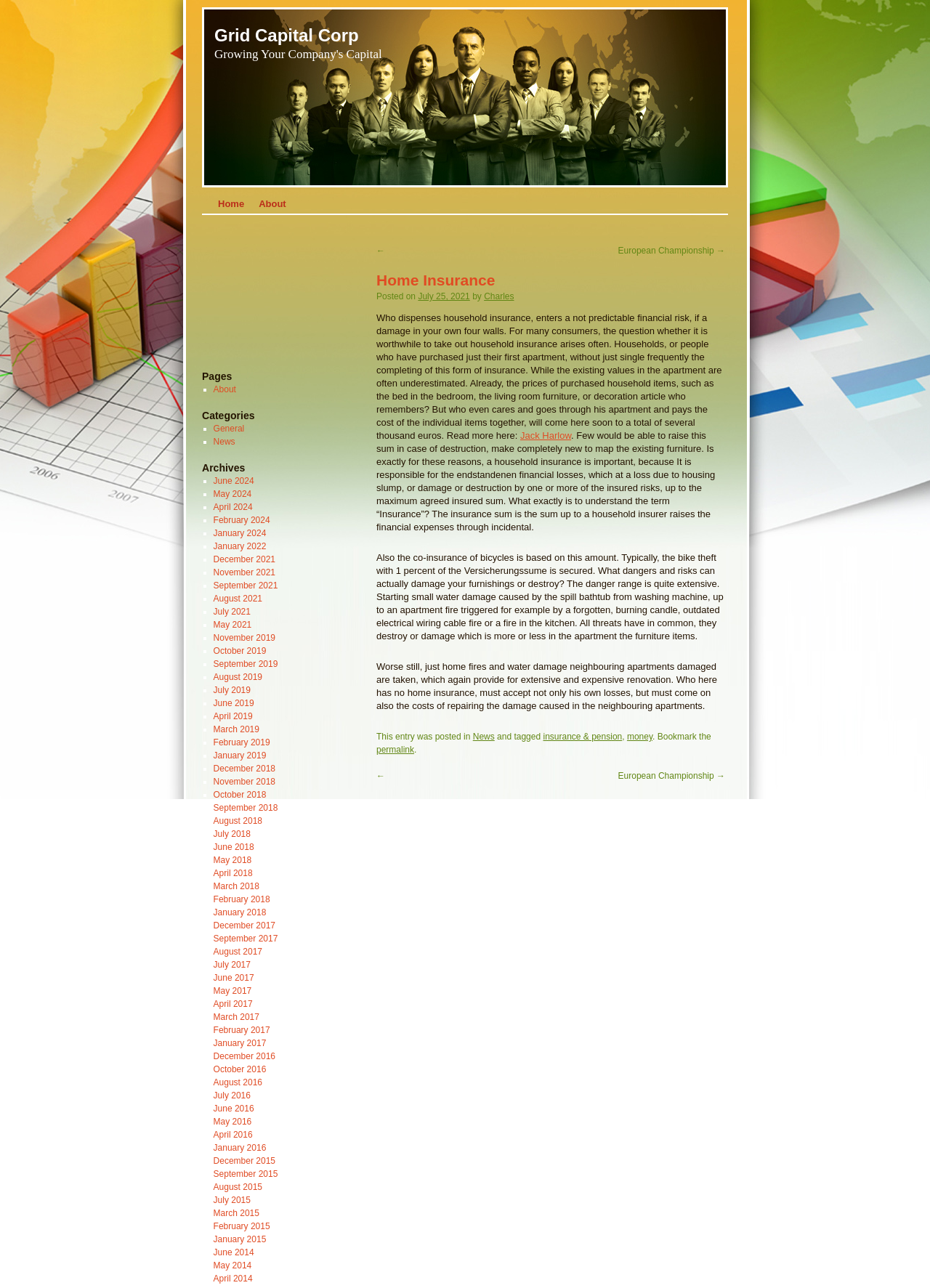What is the risk of not having home insurance?
Refer to the image and respond with a one-word or short-phrase answer.

Financial loss